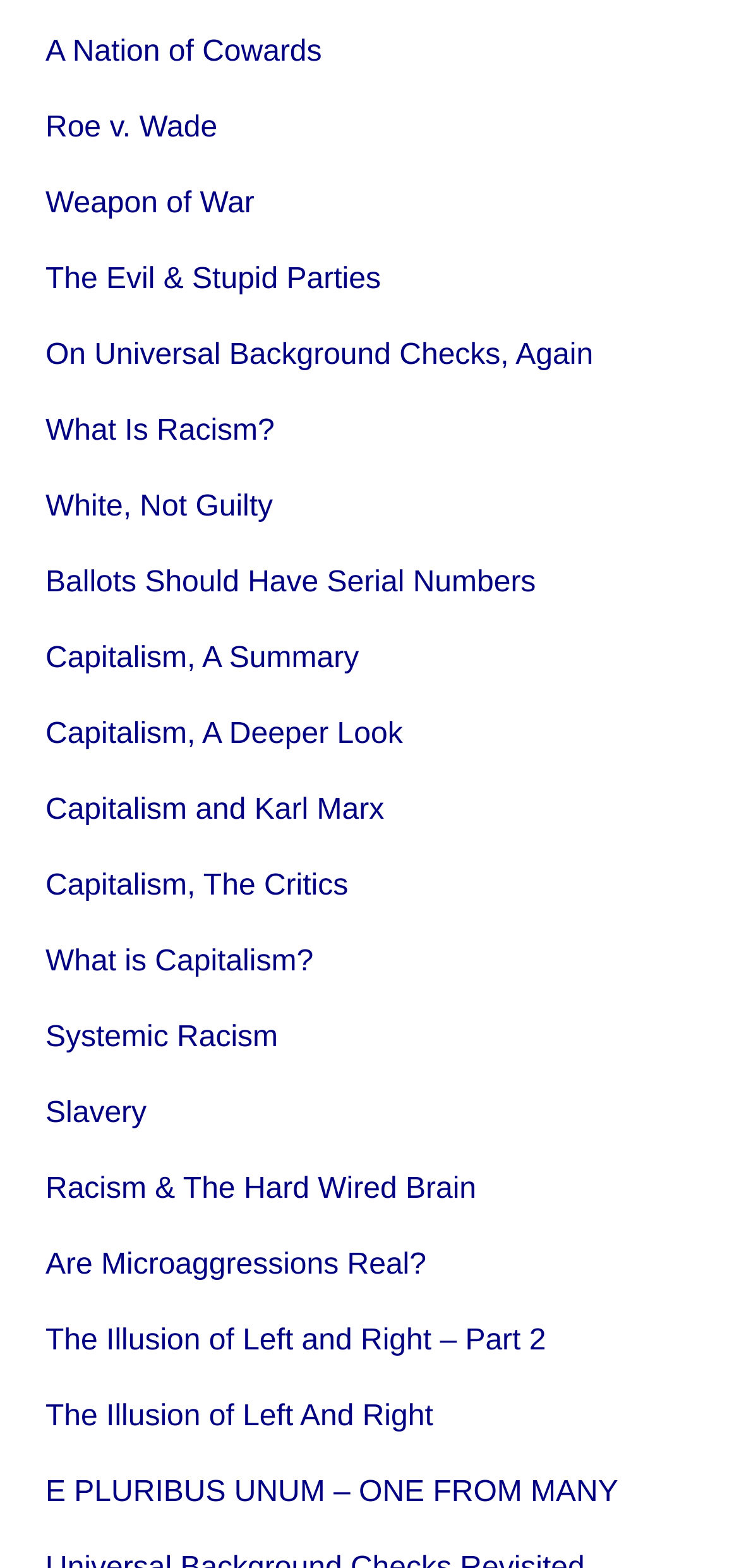Please find the bounding box coordinates of the element's region to be clicked to carry out this instruction: "learn about 'Systemic Racism'".

[0.062, 0.652, 0.376, 0.673]